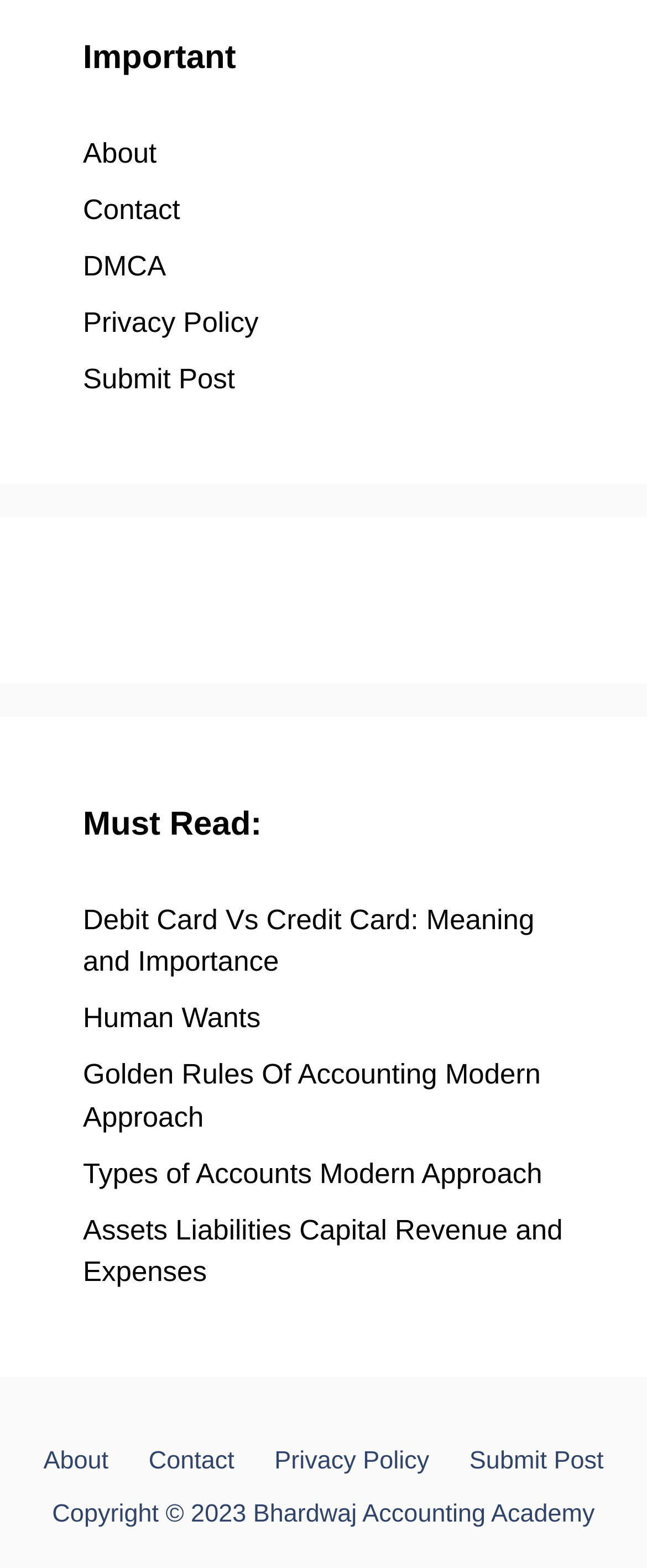Please identify the coordinates of the bounding box for the clickable region that will accomplish this instruction: "go to Submit Post page".

[0.128, 0.232, 0.363, 0.252]